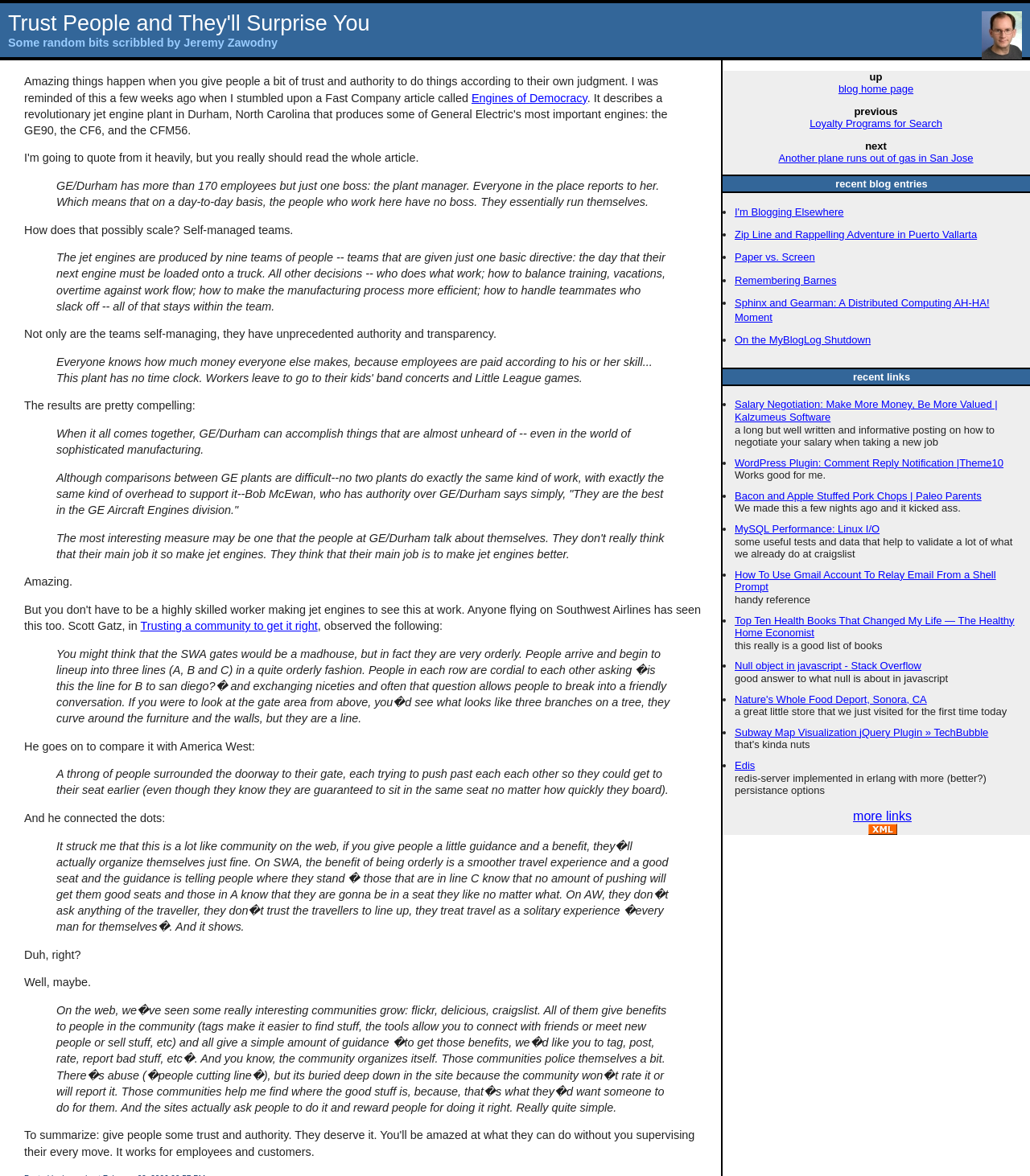Please determine the bounding box coordinates of the element's region to click for the following instruction: "view the 'Loyalty Programs for Search' blog entry".

[0.786, 0.1, 0.915, 0.11]